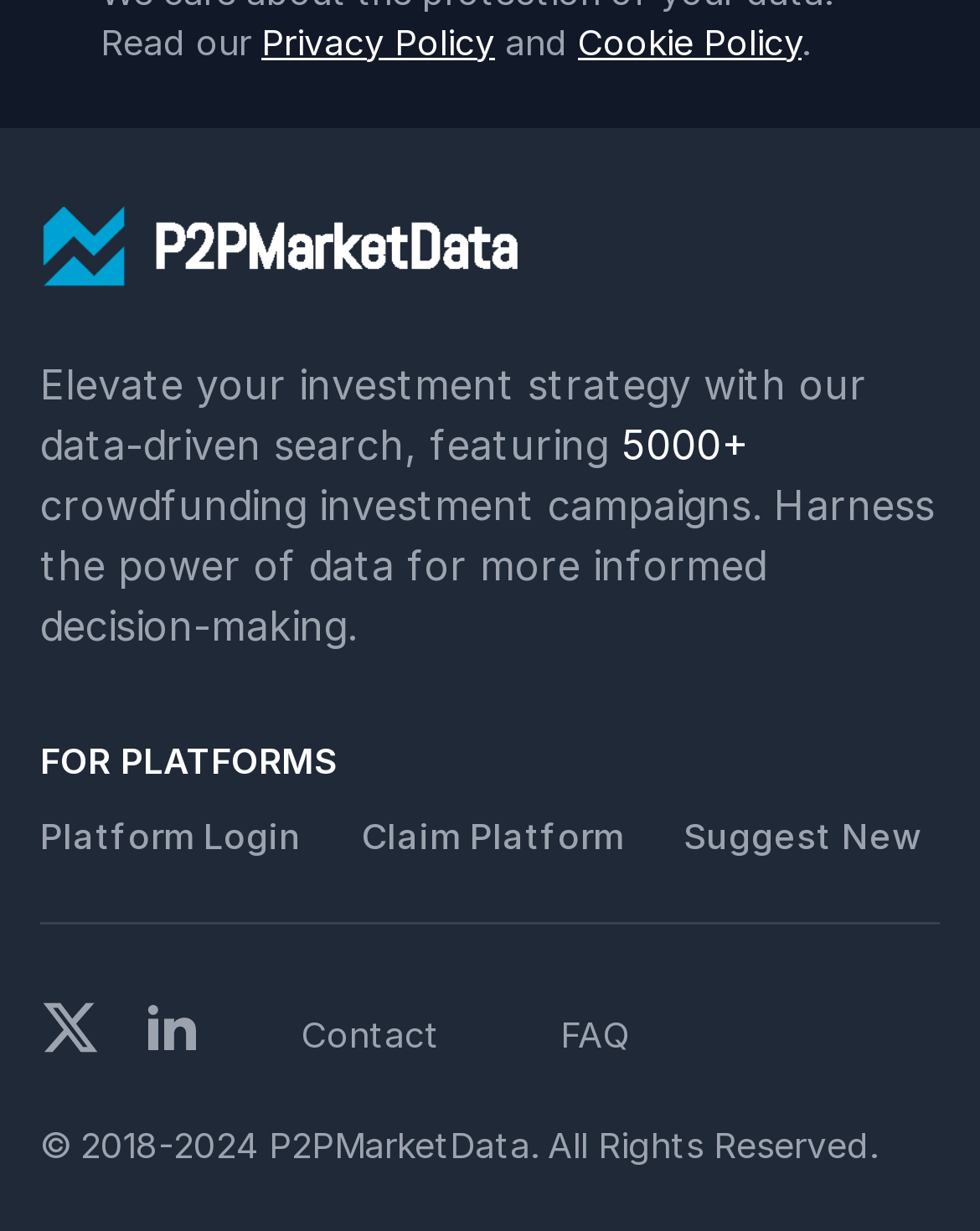Determine the bounding box for the UI element described here: "FAQ".

[0.572, 0.821, 0.644, 0.862]